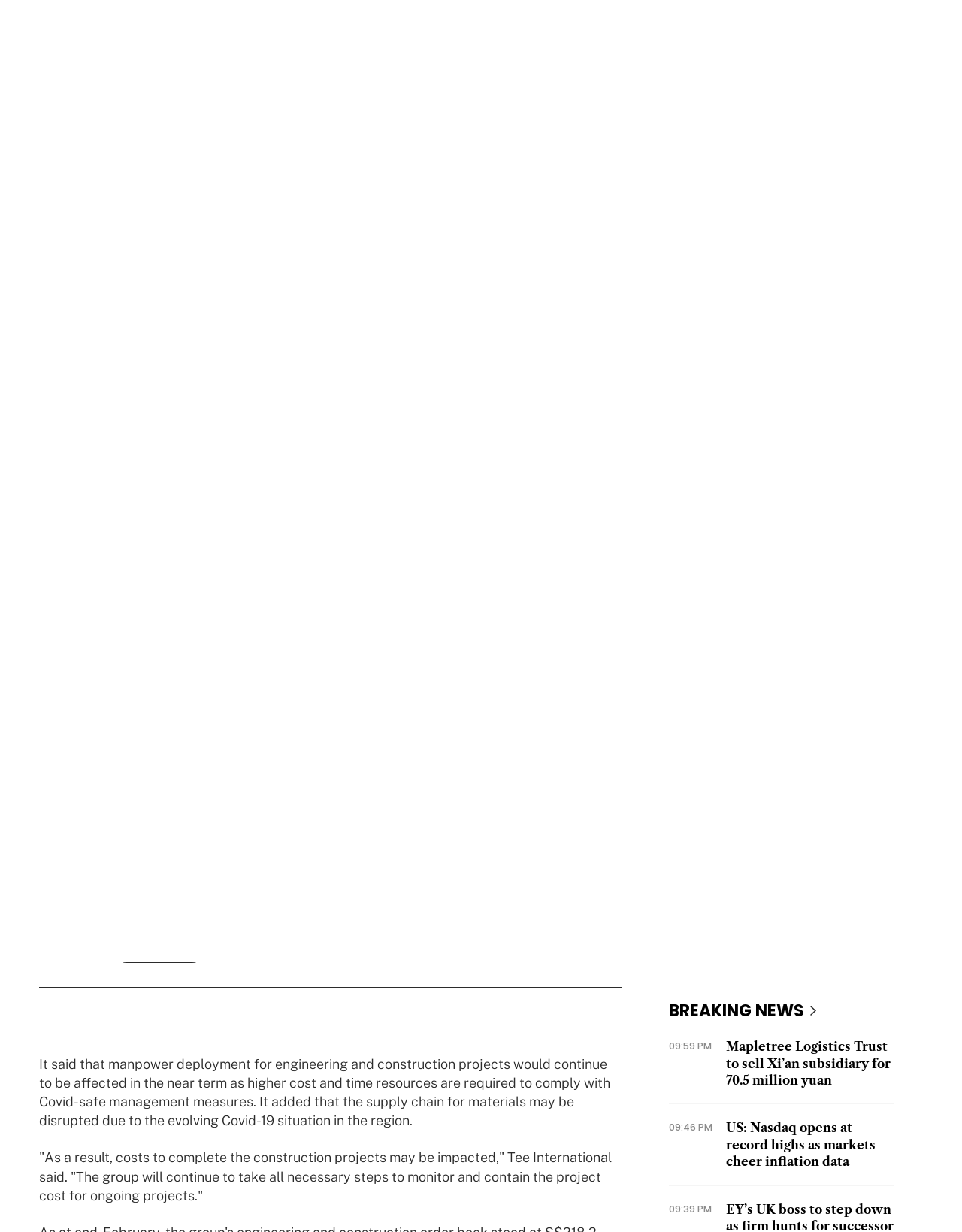Answer briefly with one word or phrase:
How many articles are listed under 'BREAKING NEWS'?

3